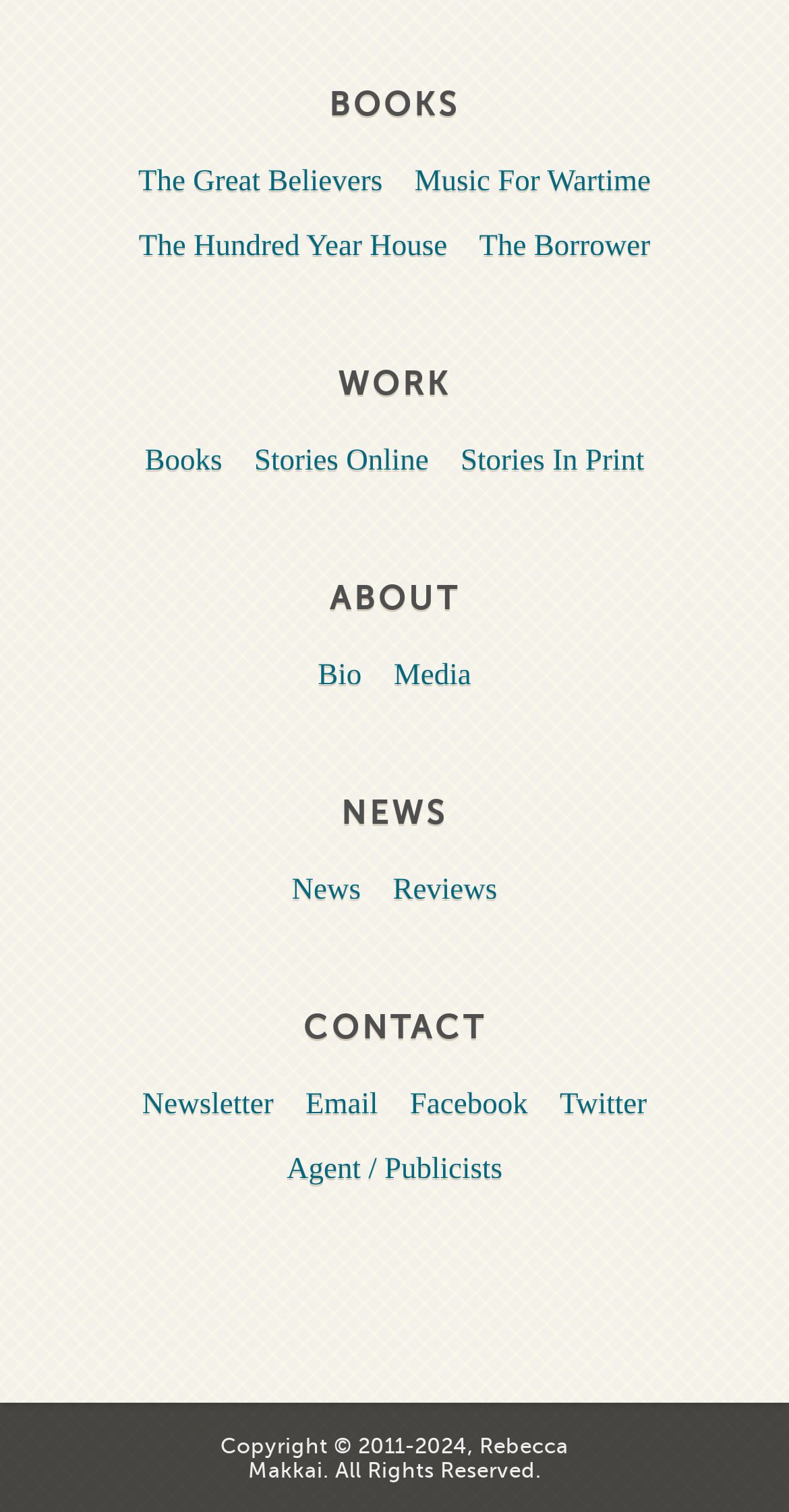Identify the coordinates of the bounding box for the element described below: "The Borrower". Return the coordinates as four float numbers between 0 and 1: [left, top, right, bottom].

[0.592, 0.144, 0.839, 0.182]